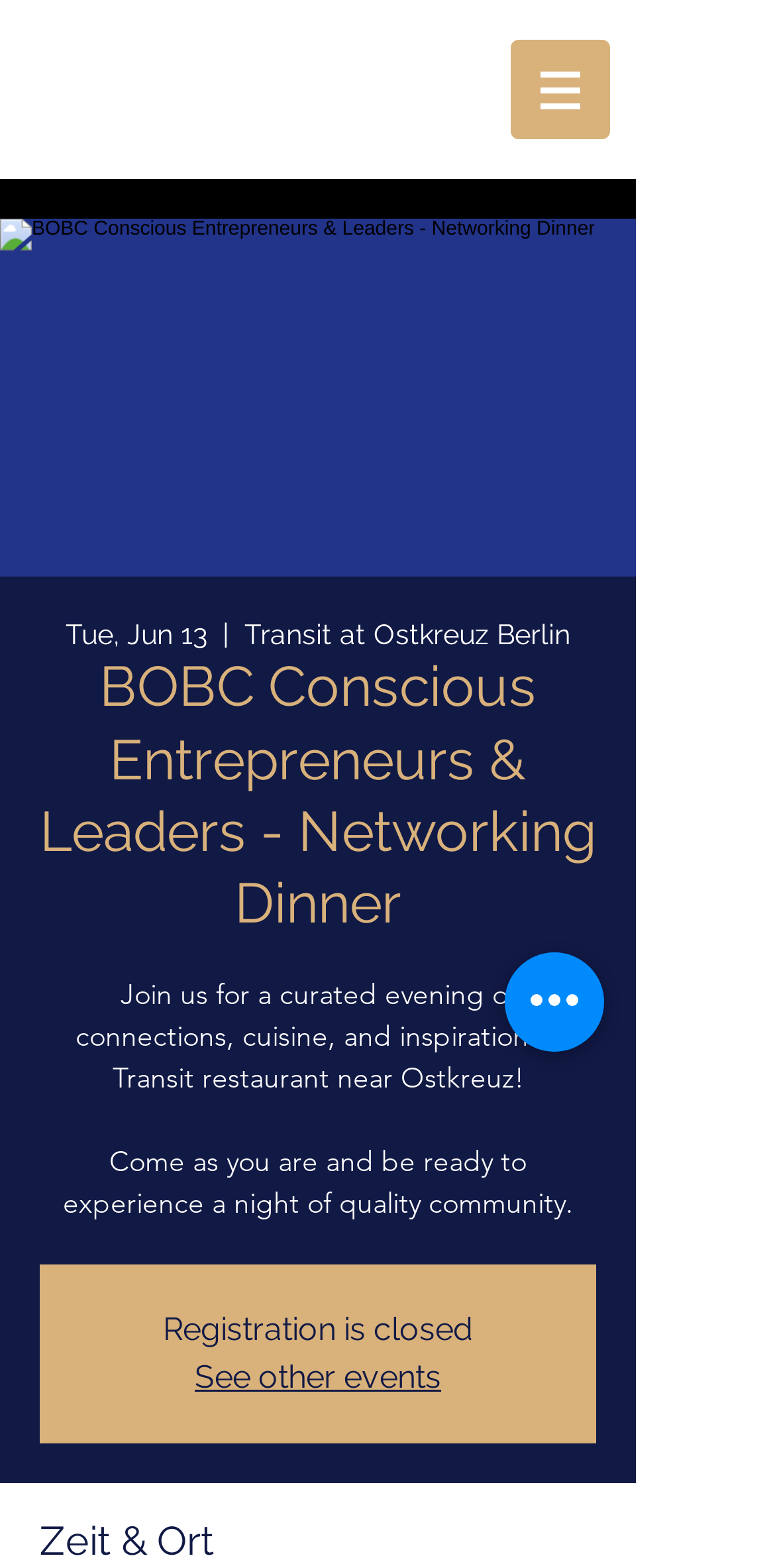Based on the provided description, "aria-label="Quick actions"", find the bounding box of the corresponding UI element in the screenshot.

[0.651, 0.607, 0.779, 0.671]